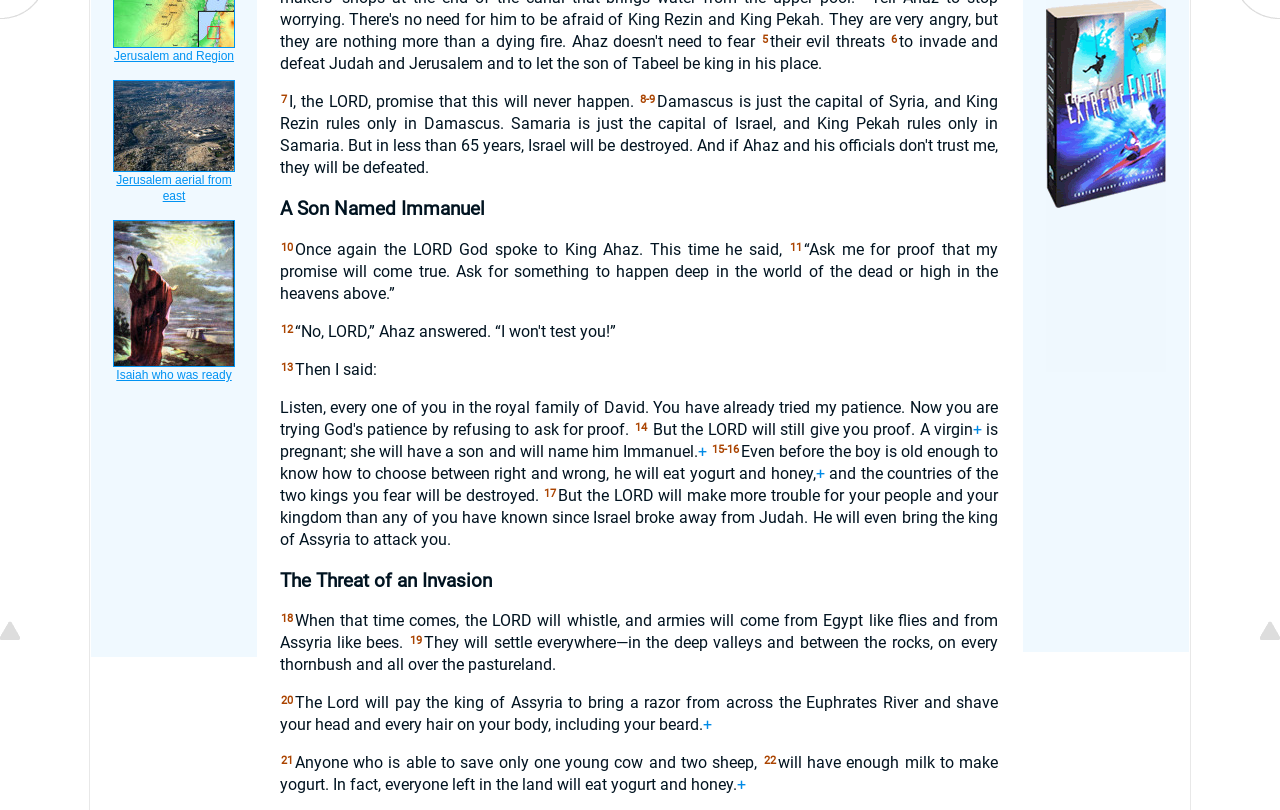Identify the bounding box coordinates for the UI element mentioned here: "title="Isaiah 6"". Provide the coordinates as four float values between 0 and 1, i.e., [left, top, right, bottom].

[0.0, 0.01, 0.039, 0.034]